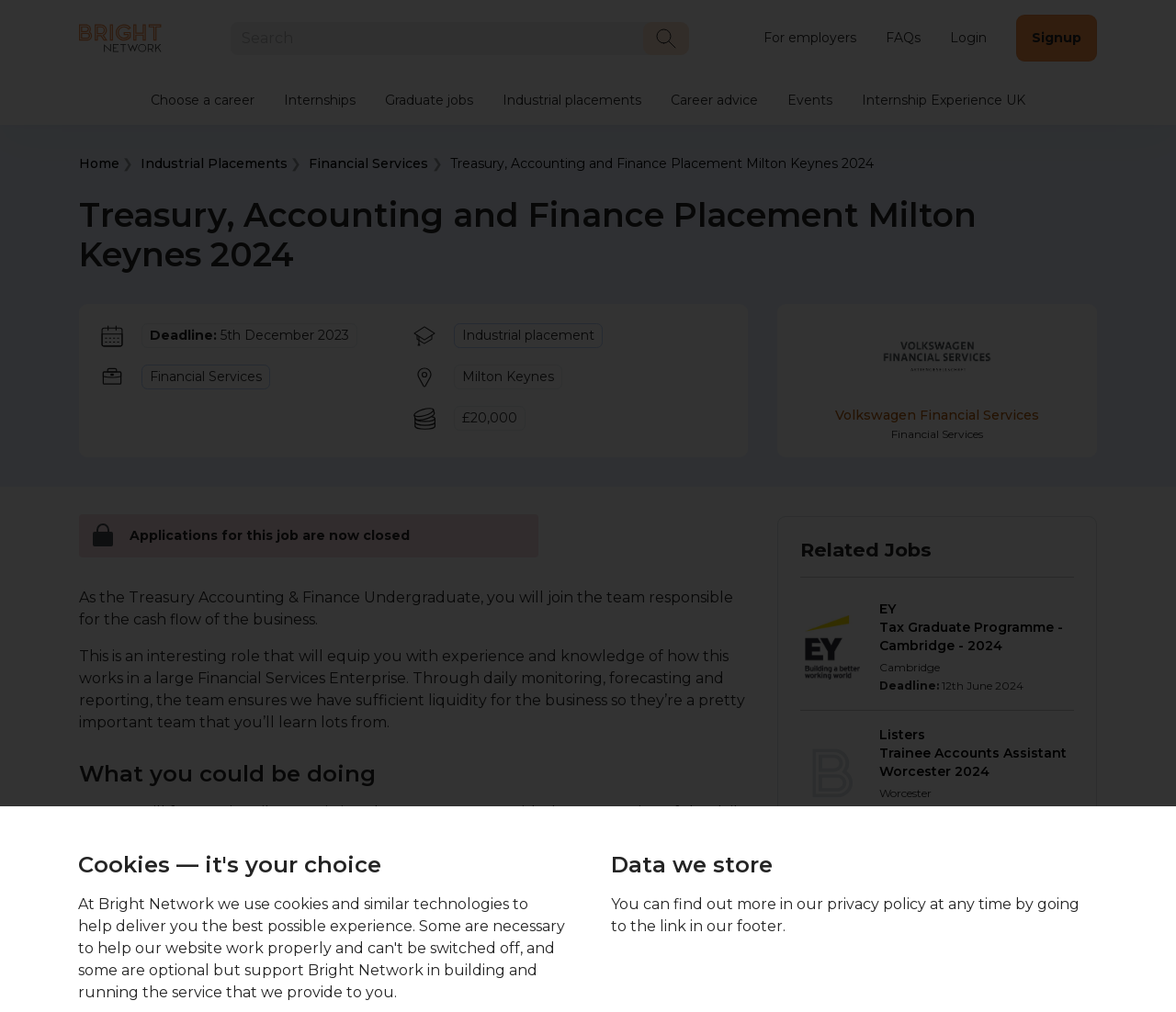What is the salary for the Treasury, Accounting and Finance Placement?
Please provide a single word or phrase as the answer based on the screenshot.

£20,000